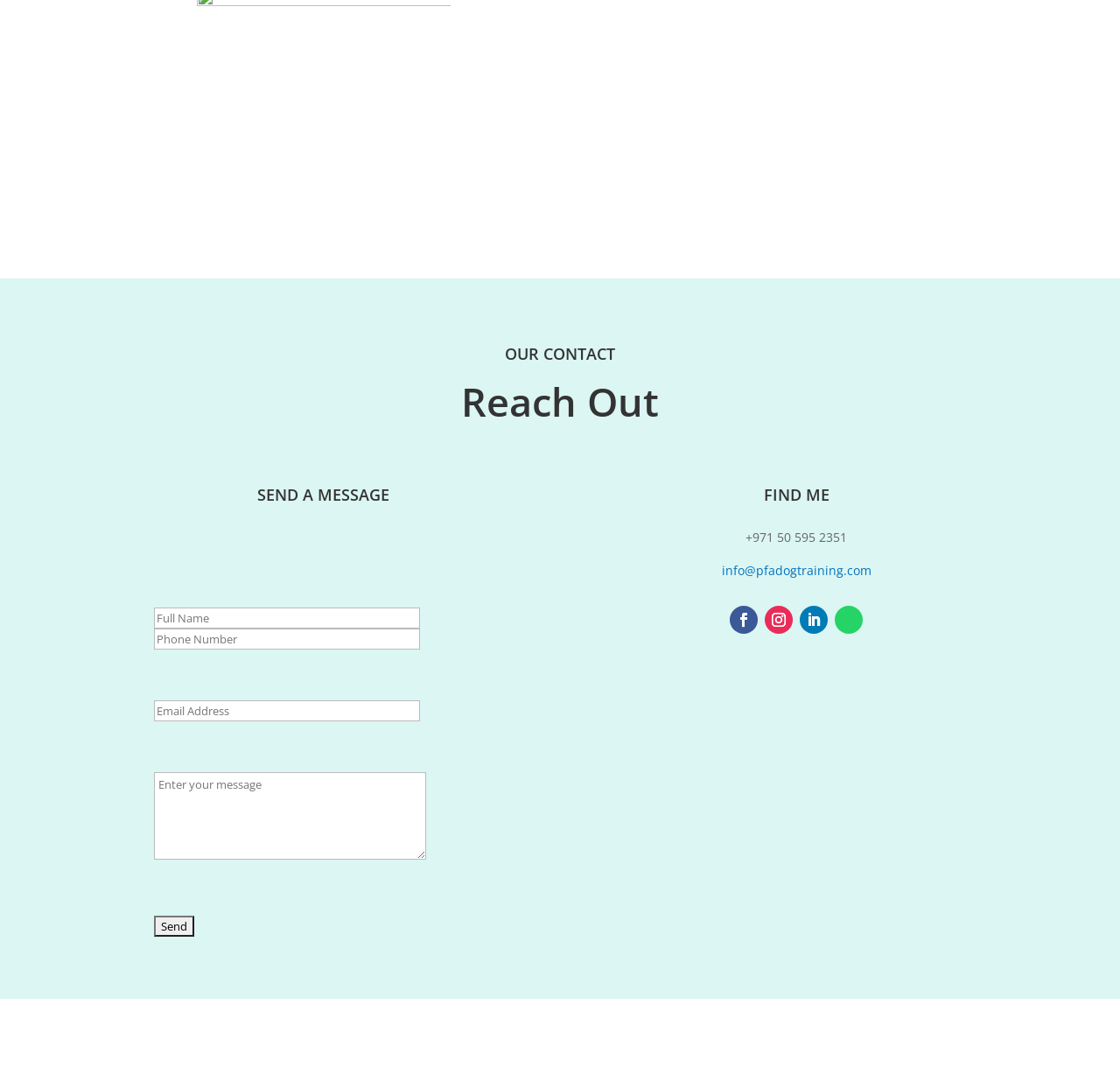Find the bounding box coordinates for the element that must be clicked to complete the instruction: "Enter full name". The coordinates should be four float numbers between 0 and 1, indicated as [left, top, right, bottom].

[0.138, 0.568, 0.375, 0.588]